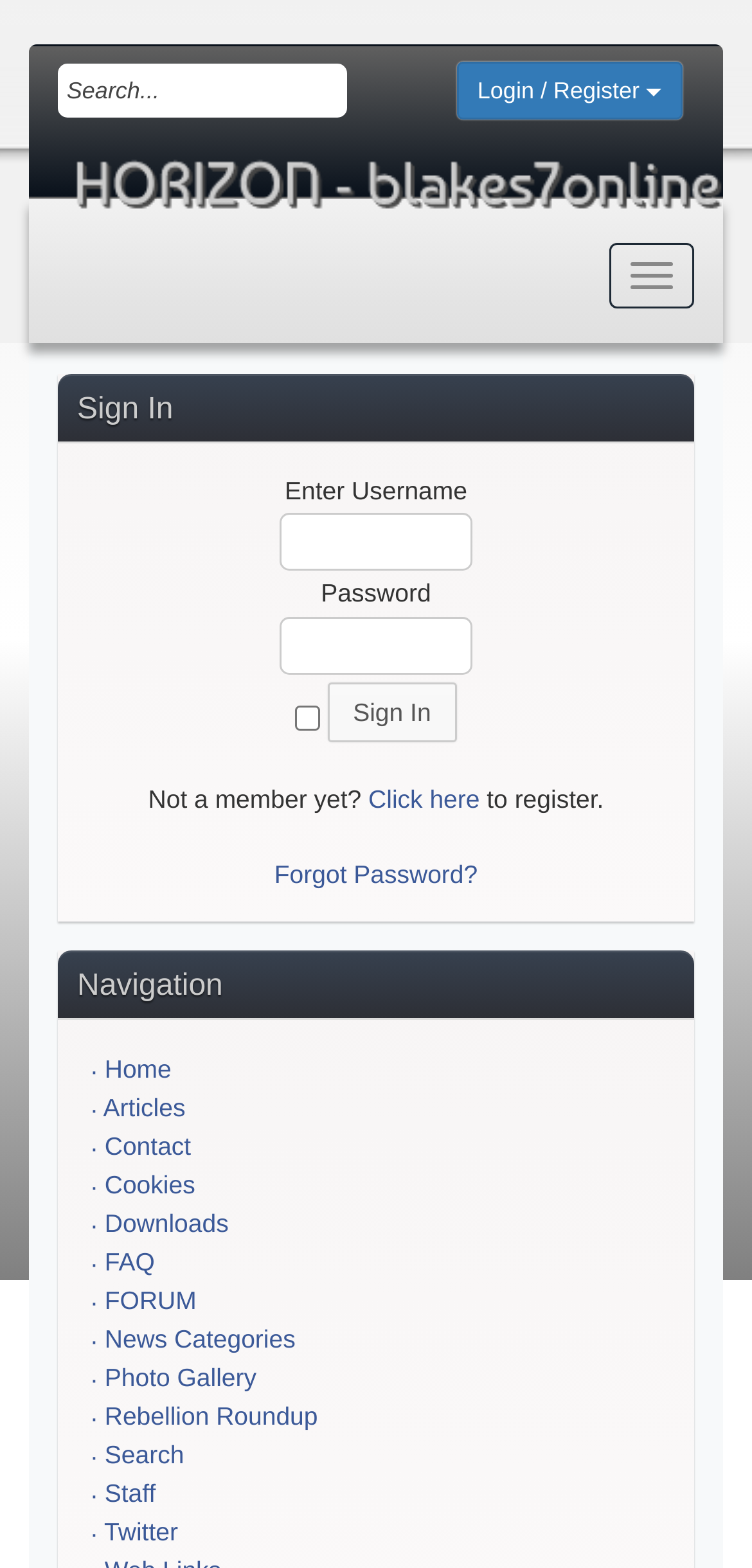How many navigation links are available on the webpage?
Answer the question with a single word or phrase, referring to the image.

14